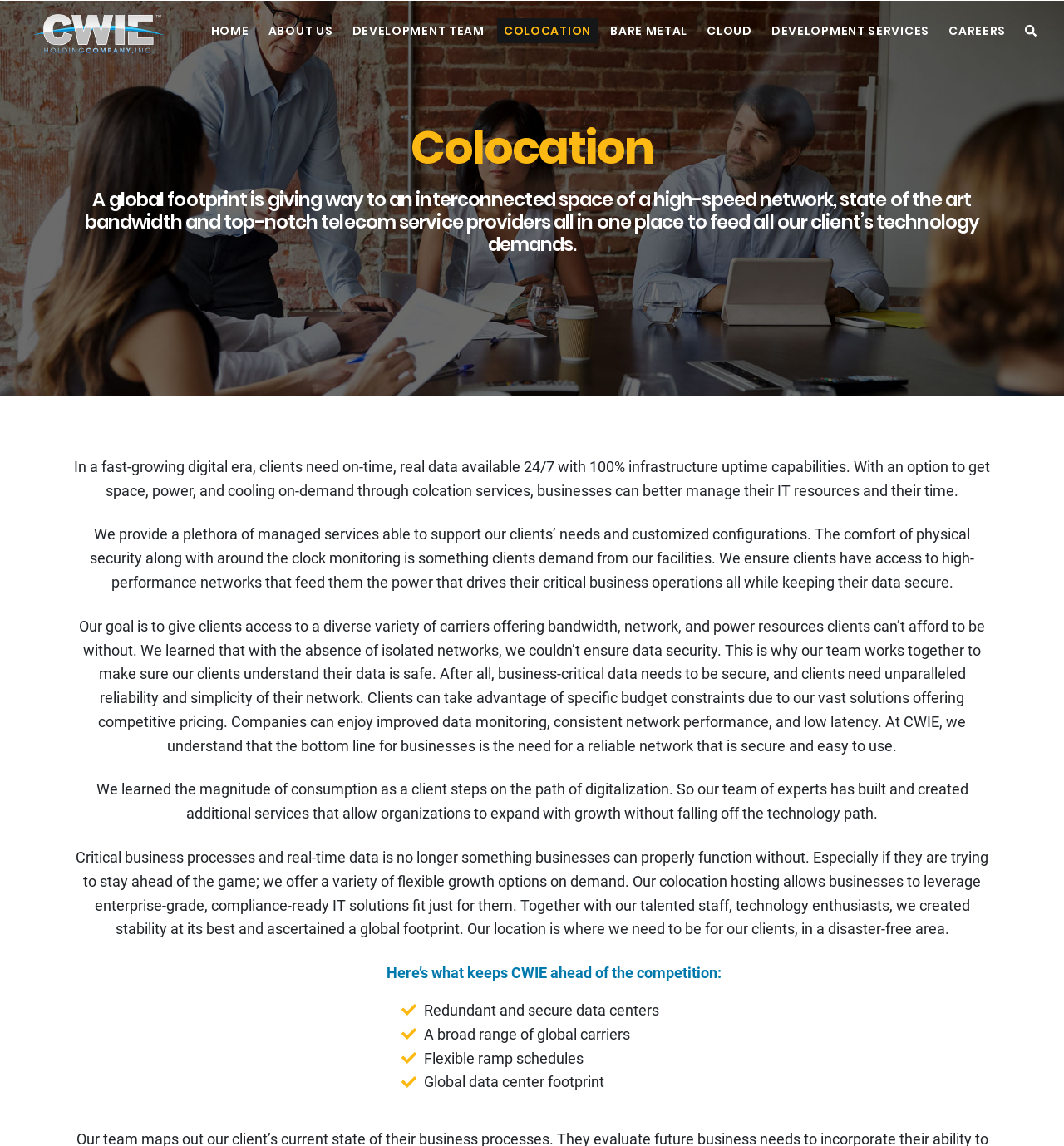Determine the bounding box coordinates of the clickable region to execute the instruction: "Learn about 'Understanding the trend for Health Benefits and Health Risks of Alcohol Free Spirits'". The coordinates should be four float numbers between 0 and 1, denoted as [left, top, right, bottom].

None